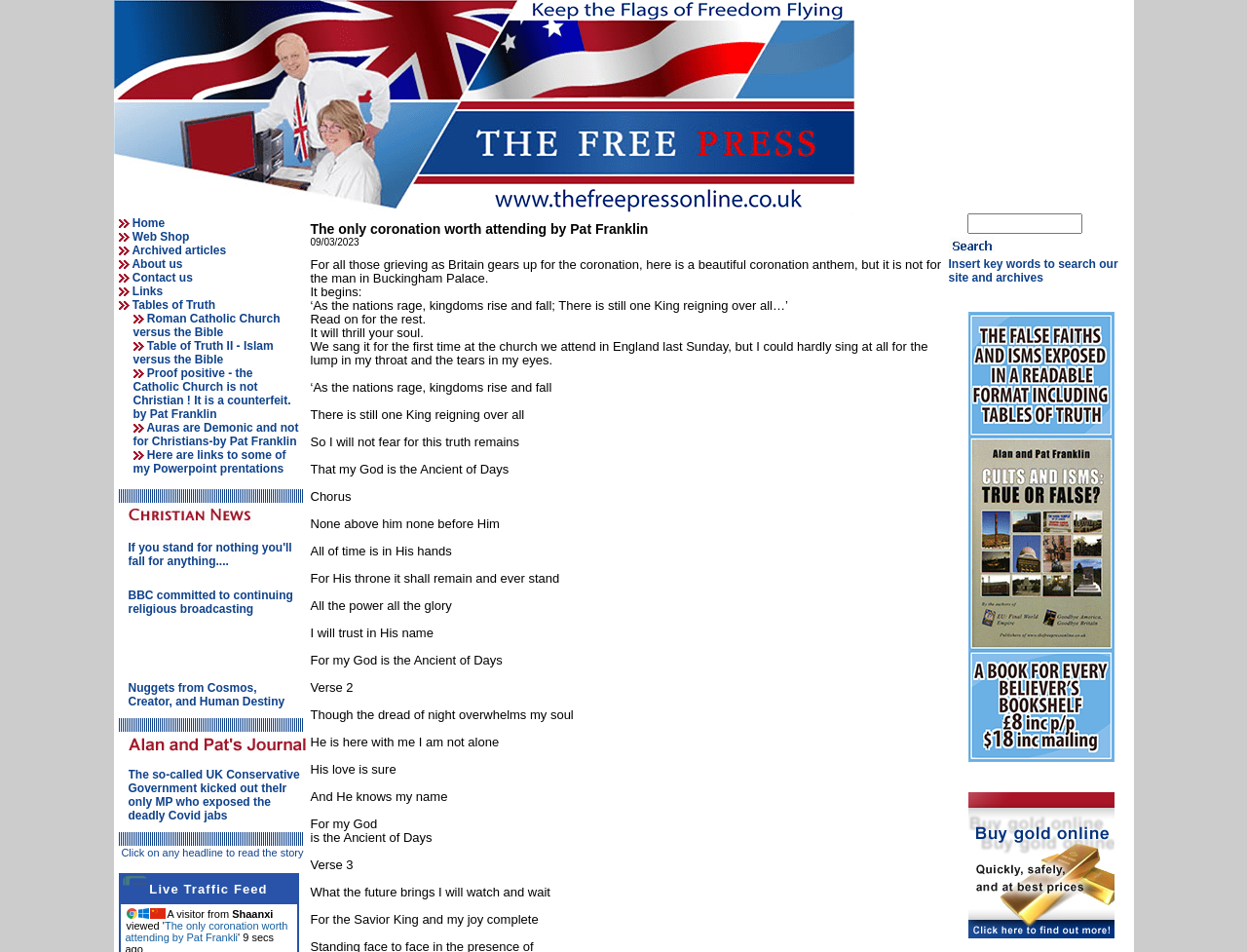What is the title of the first article?
Please utilize the information in the image to give a detailed response to the question.

I looked at the top of the webpage and found the title of the first article, which is 'The only coronation worth attending by Pat Franklin'.